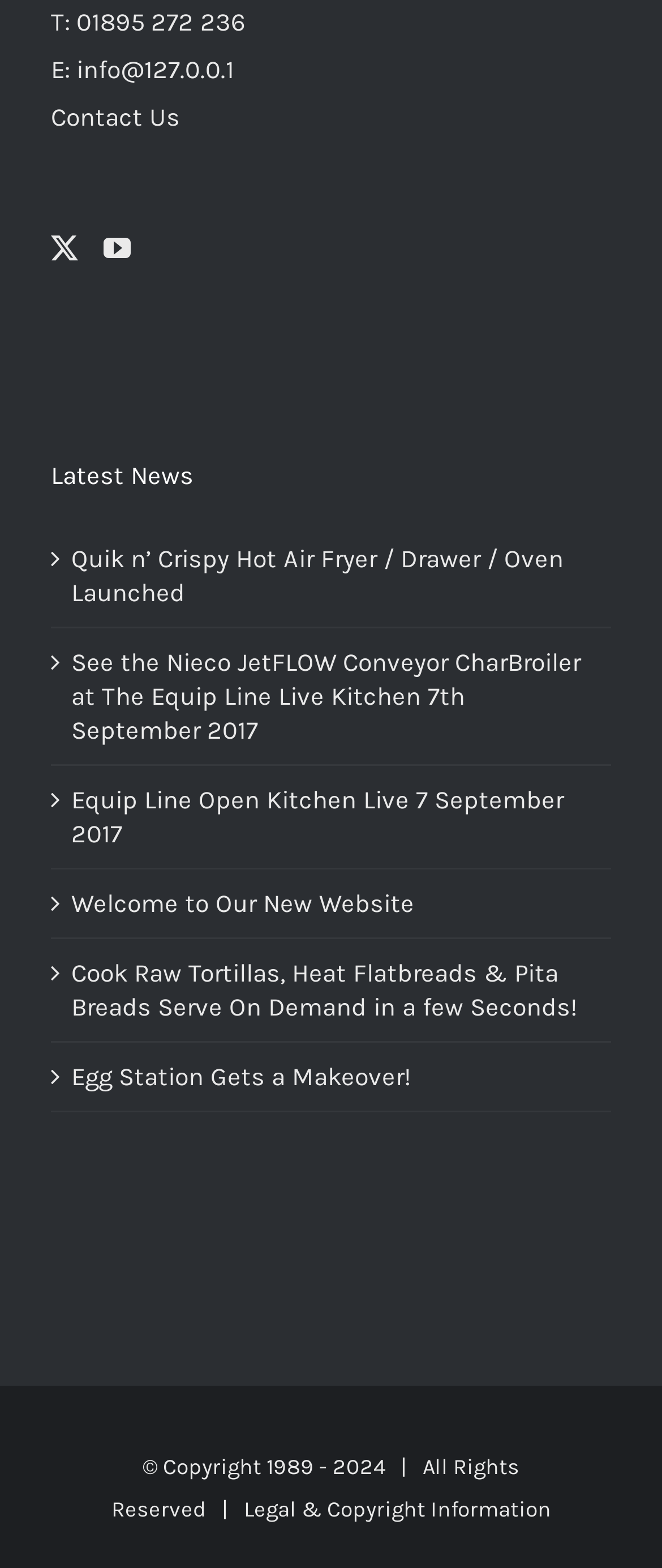Find and specify the bounding box coordinates that correspond to the clickable region for the instruction: "Check the 'Legal & Copyright Information'".

[0.368, 0.954, 0.832, 0.97]